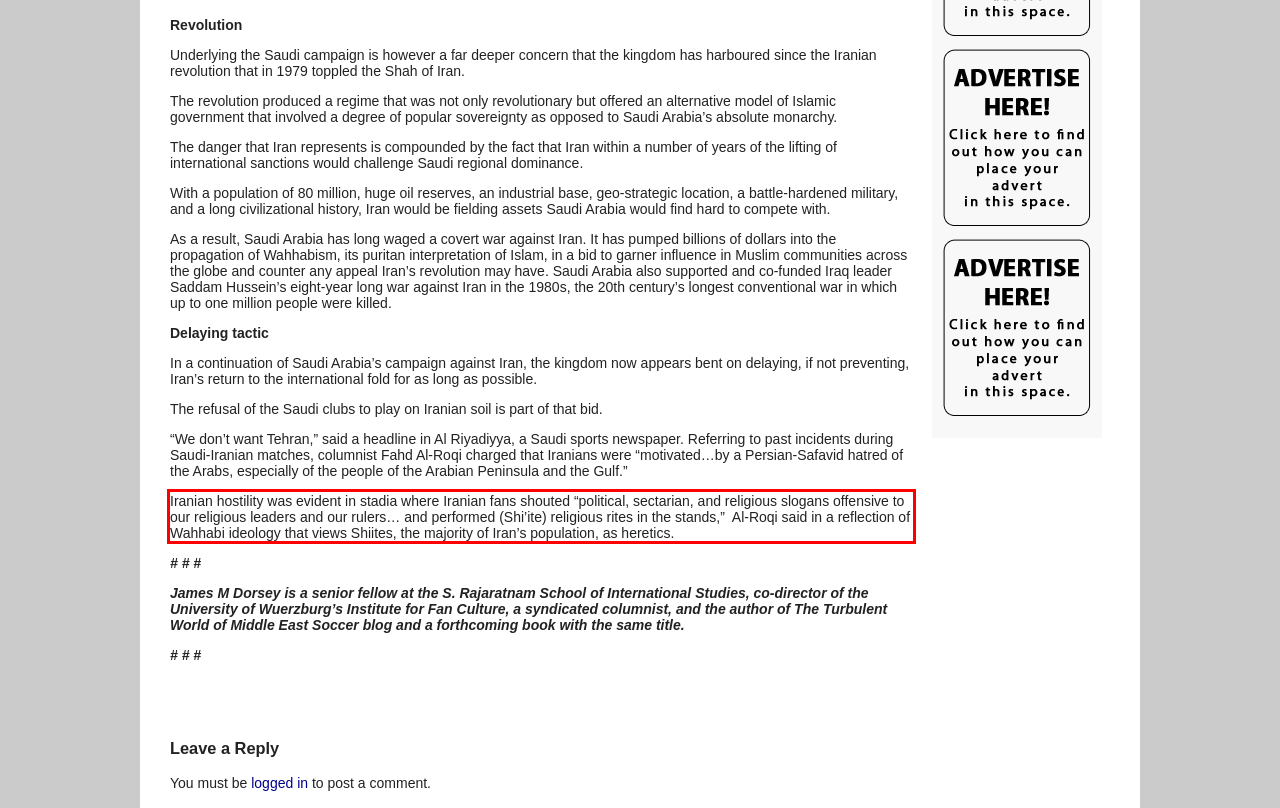Please perform OCR on the UI element surrounded by the red bounding box in the given webpage screenshot and extract its text content.

Iranian hostility was evident in stadia where Iranian fans shouted “political, sectarian, and religious slogans offensive to our religious leaders and our rulers… and performed (Shi’ite) religious rites in the stands,” Al-Roqi said in a reflection of Wahhabi ideology that views Shiites, the majority of Iran’s population, as heretics.